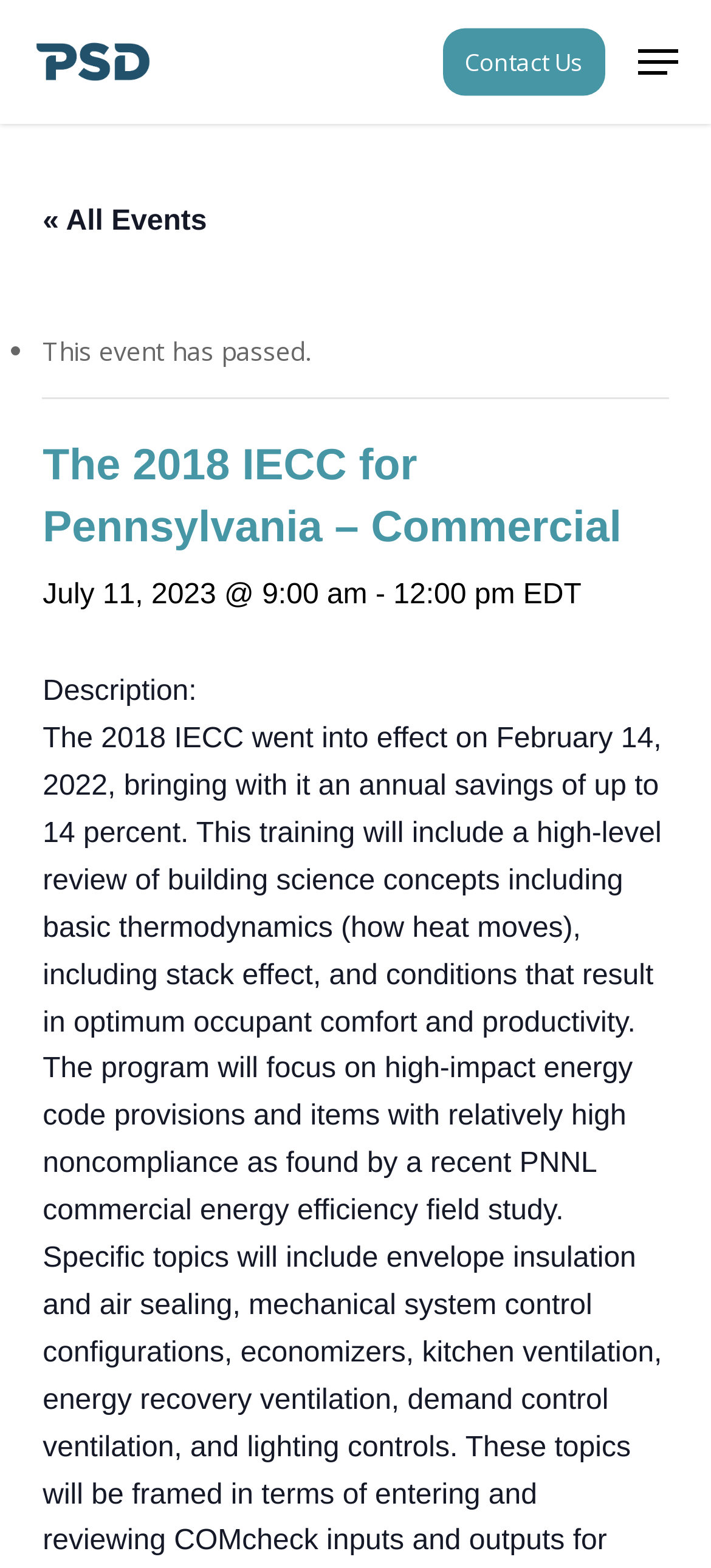Please respond to the question with a concise word or phrase:
Is the event still active?

No